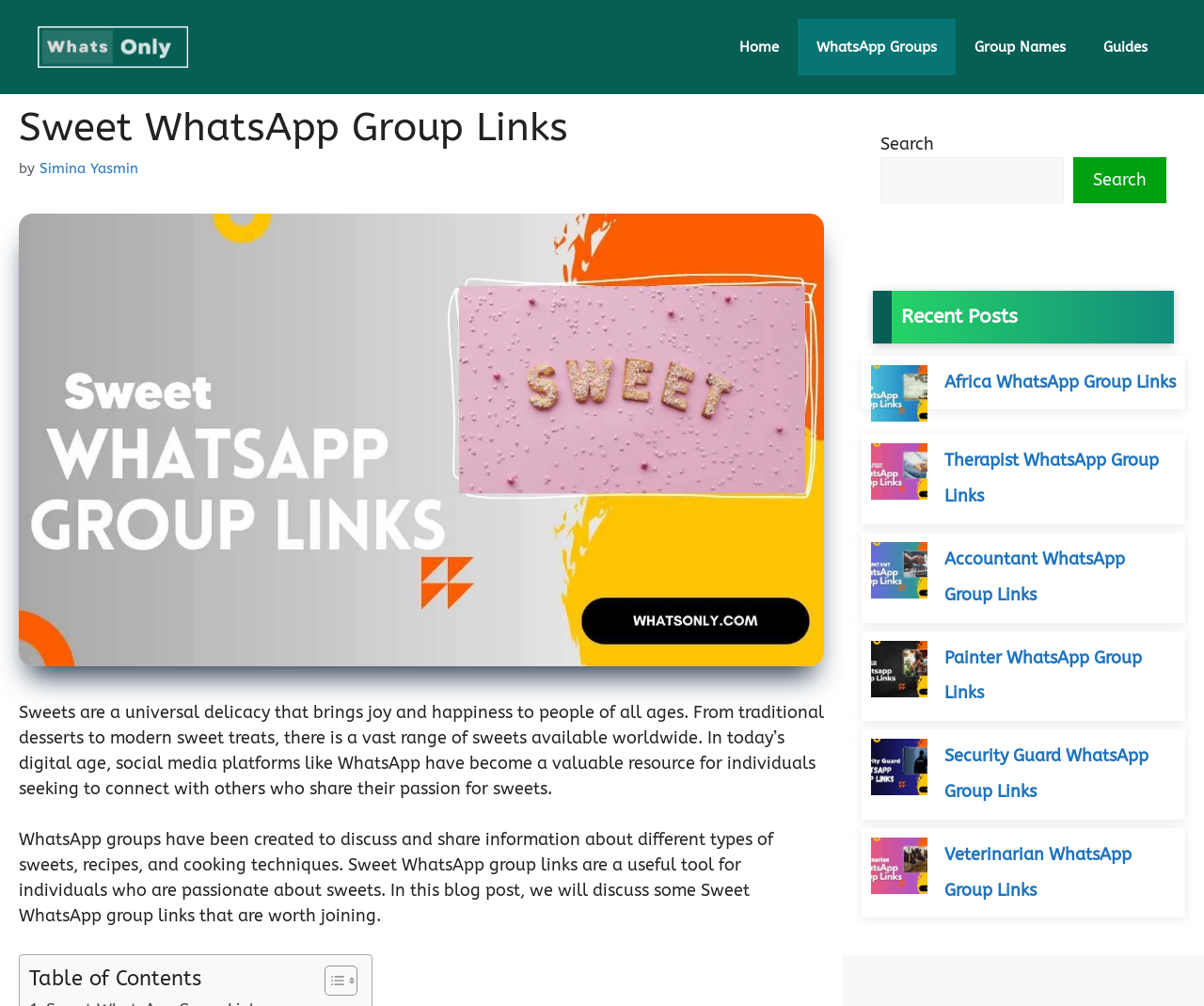What is the purpose of the website?
Refer to the screenshot and answer in one word or phrase.

Share WhatsApp group links